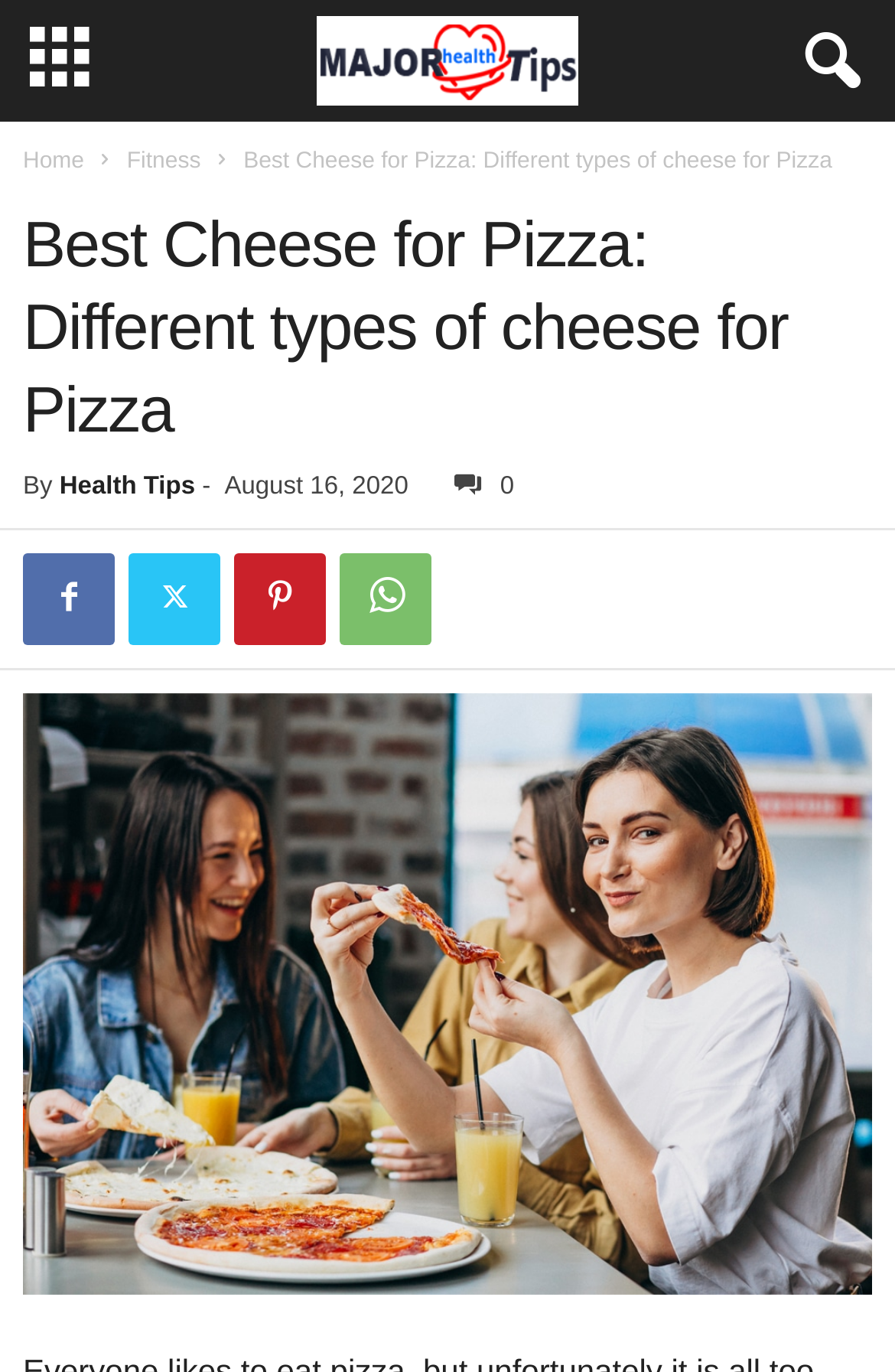Please determine the headline of the webpage and provide its content.

Best Cheese for Pizza: Different types of cheese for Pizza